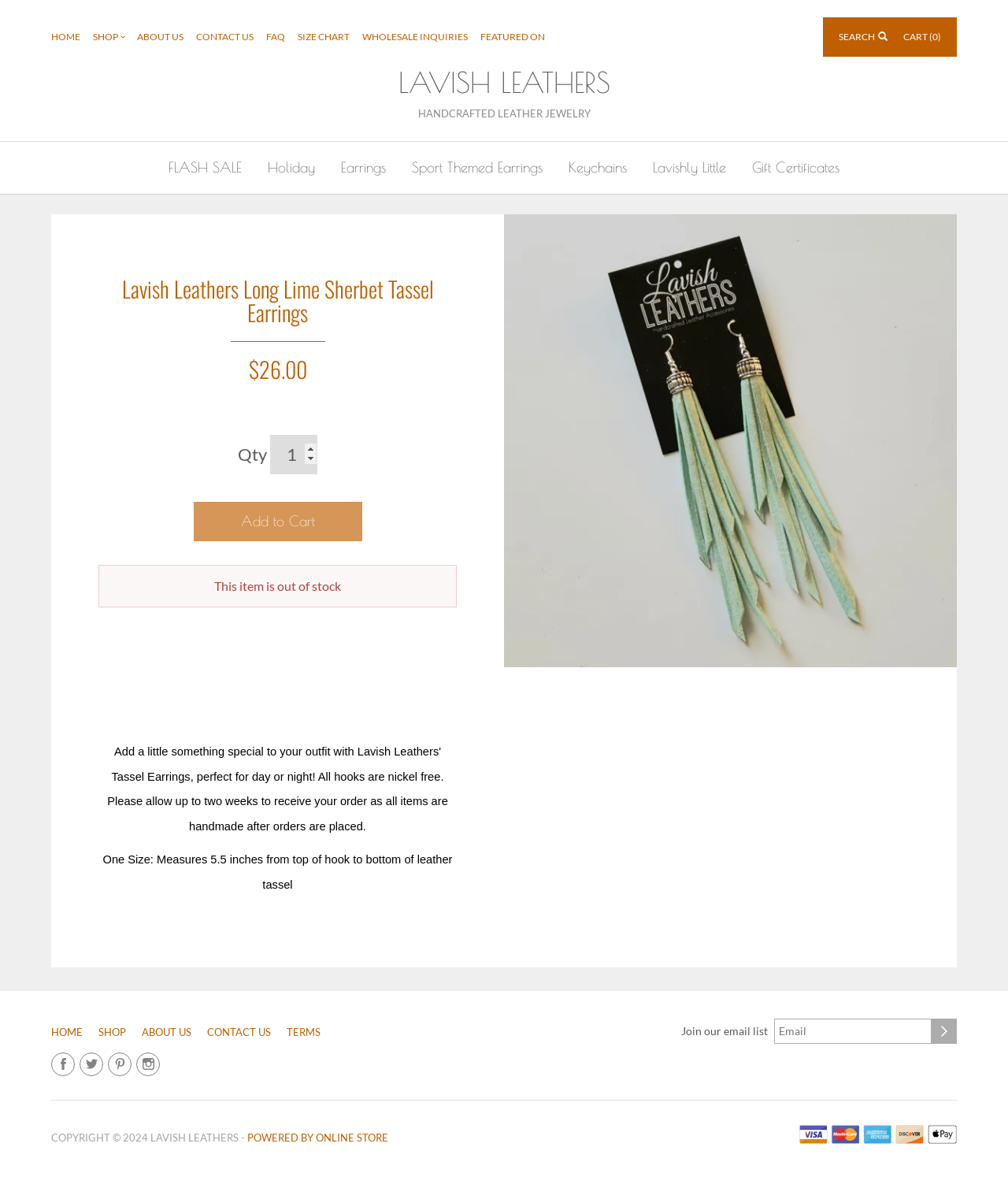Determine the bounding box coordinates of the region to click in order to accomplish the following instruction: "View cart". Provide the coordinates as four float numbers between 0 and 1, specifically [left, top, right, bottom].

[0.896, 0.026, 0.934, 0.036]